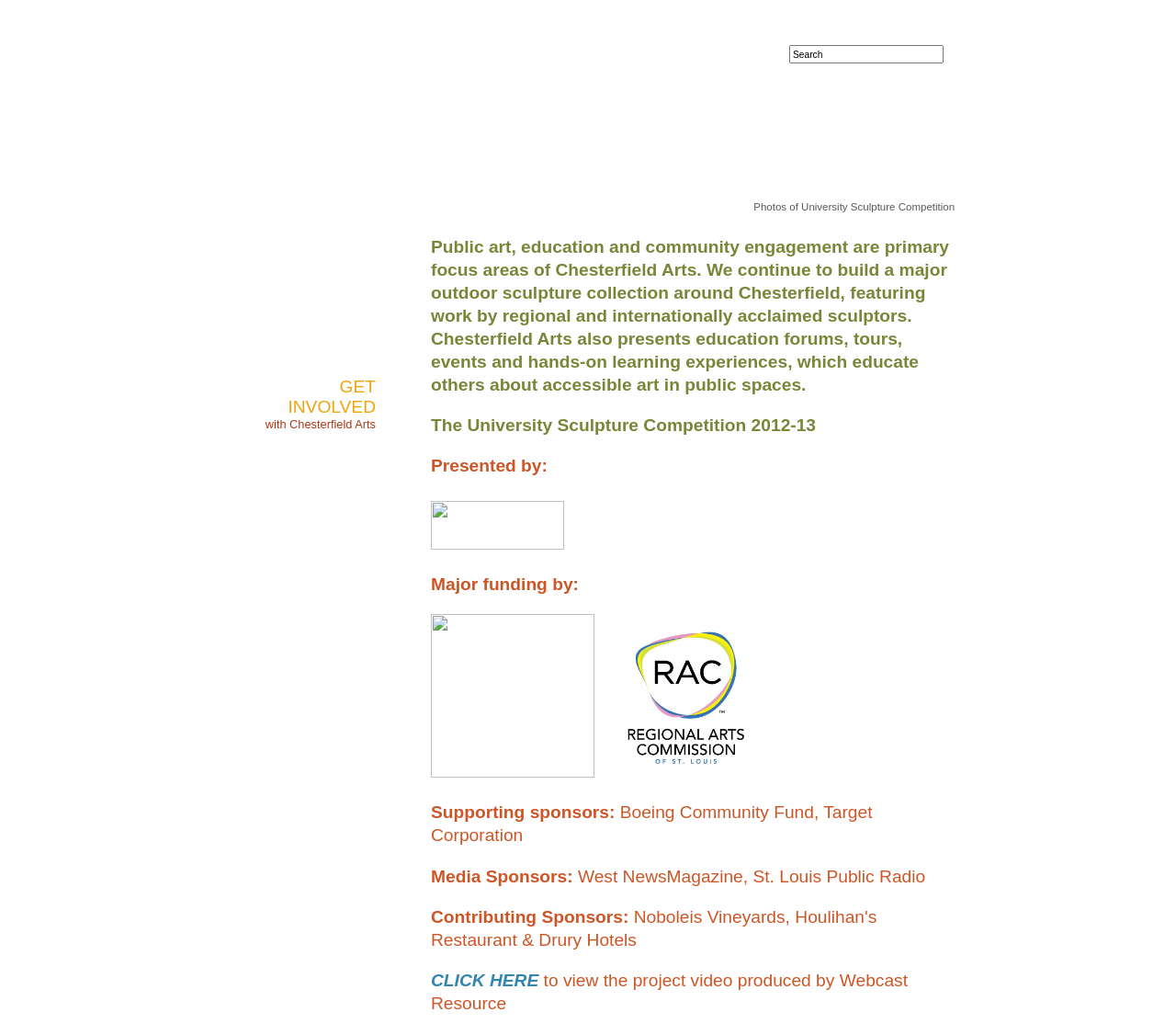Identify the bounding box for the element characterized by the following description: "parent_node: Presented by:".

[0.366, 0.463, 0.48, 0.535]